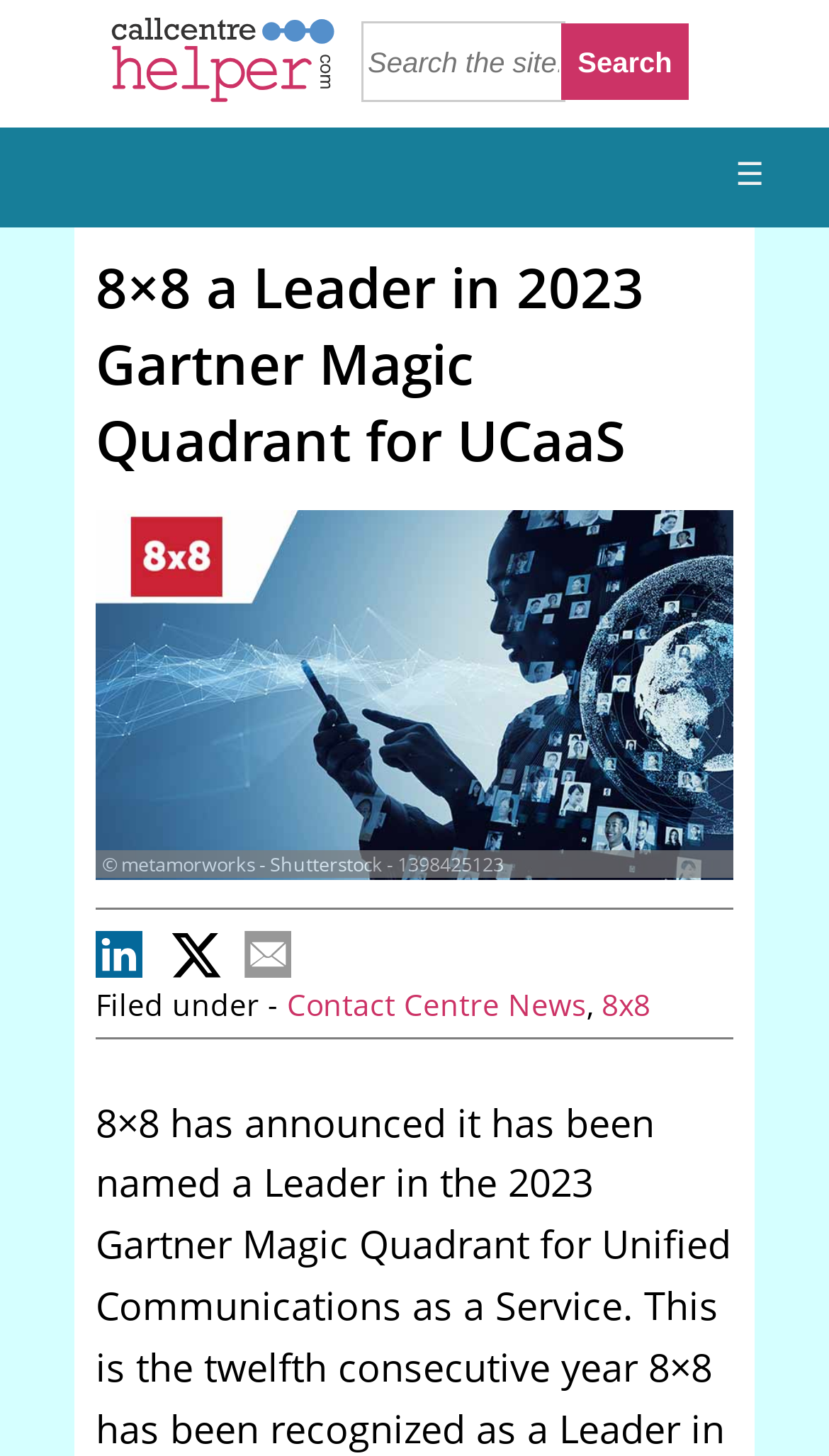Give a concise answer using one word or a phrase to the following question:
How many small images are below the main heading?

3